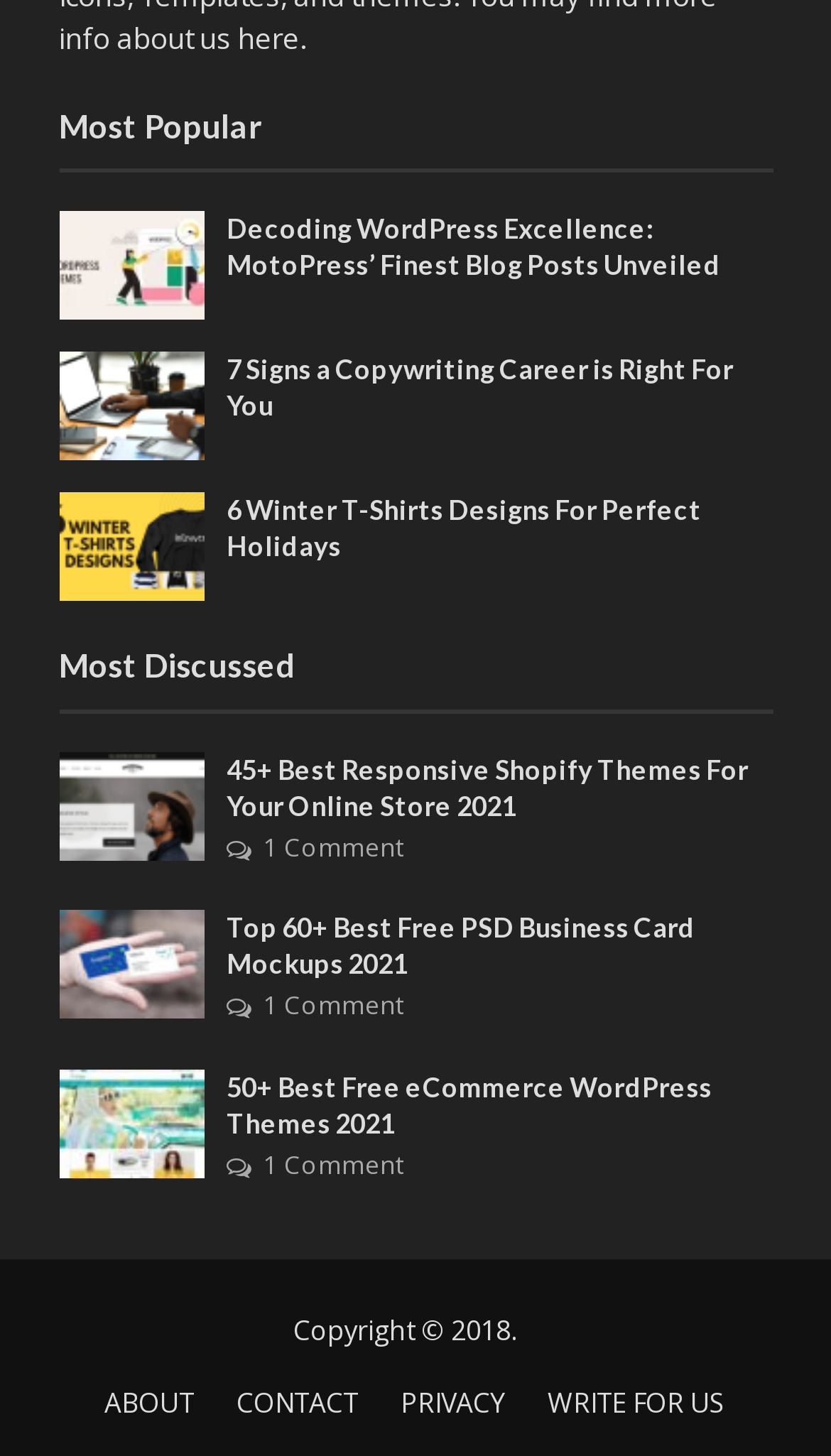What is the title of the first article?
Please use the visual content to give a single word or phrase answer.

Decoding WordPress Excellence